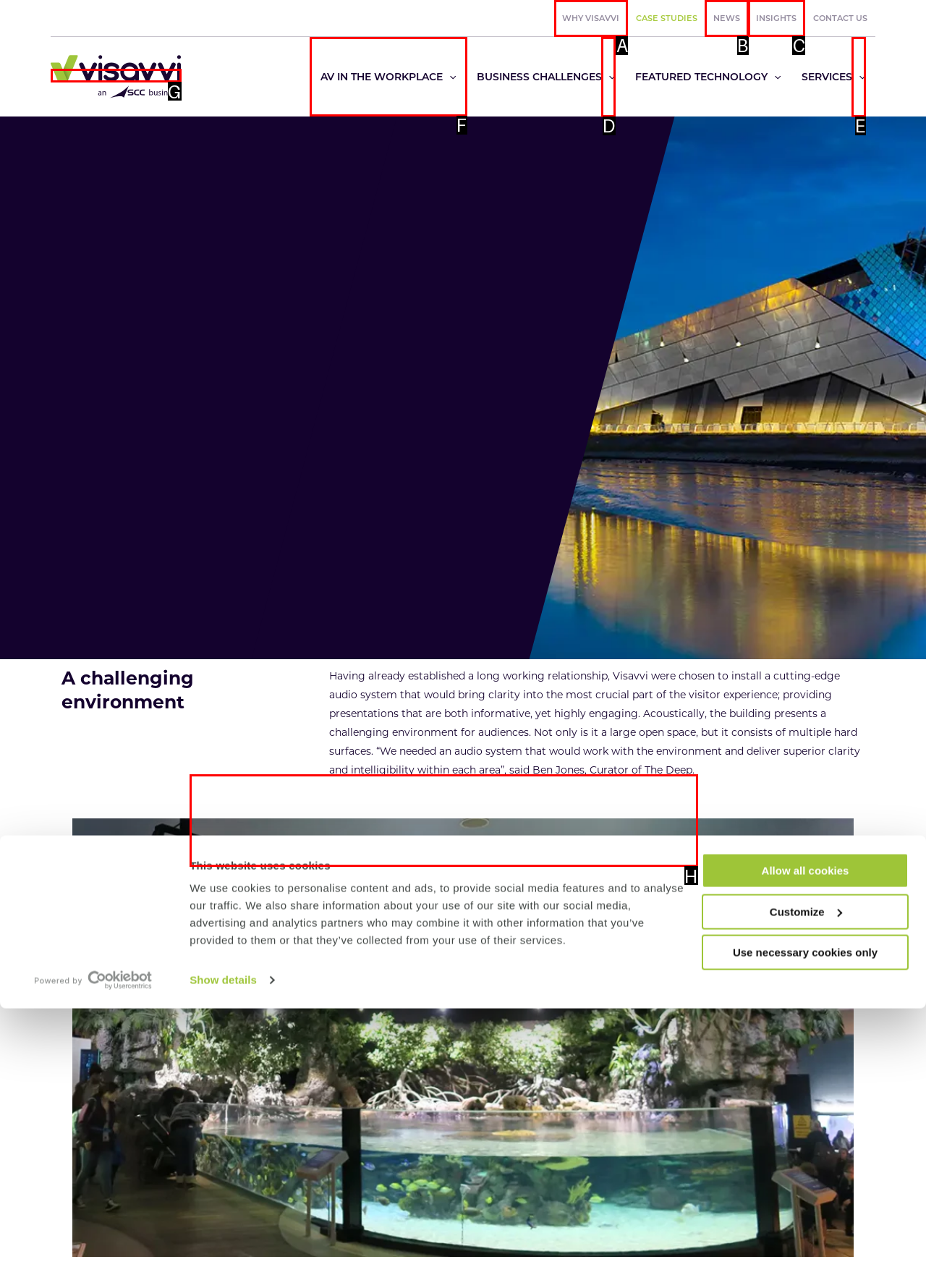Tell me the letter of the UI element I should click to accomplish the task: Open AV IN THE WORKPLACE menu based on the choices provided in the screenshot.

F